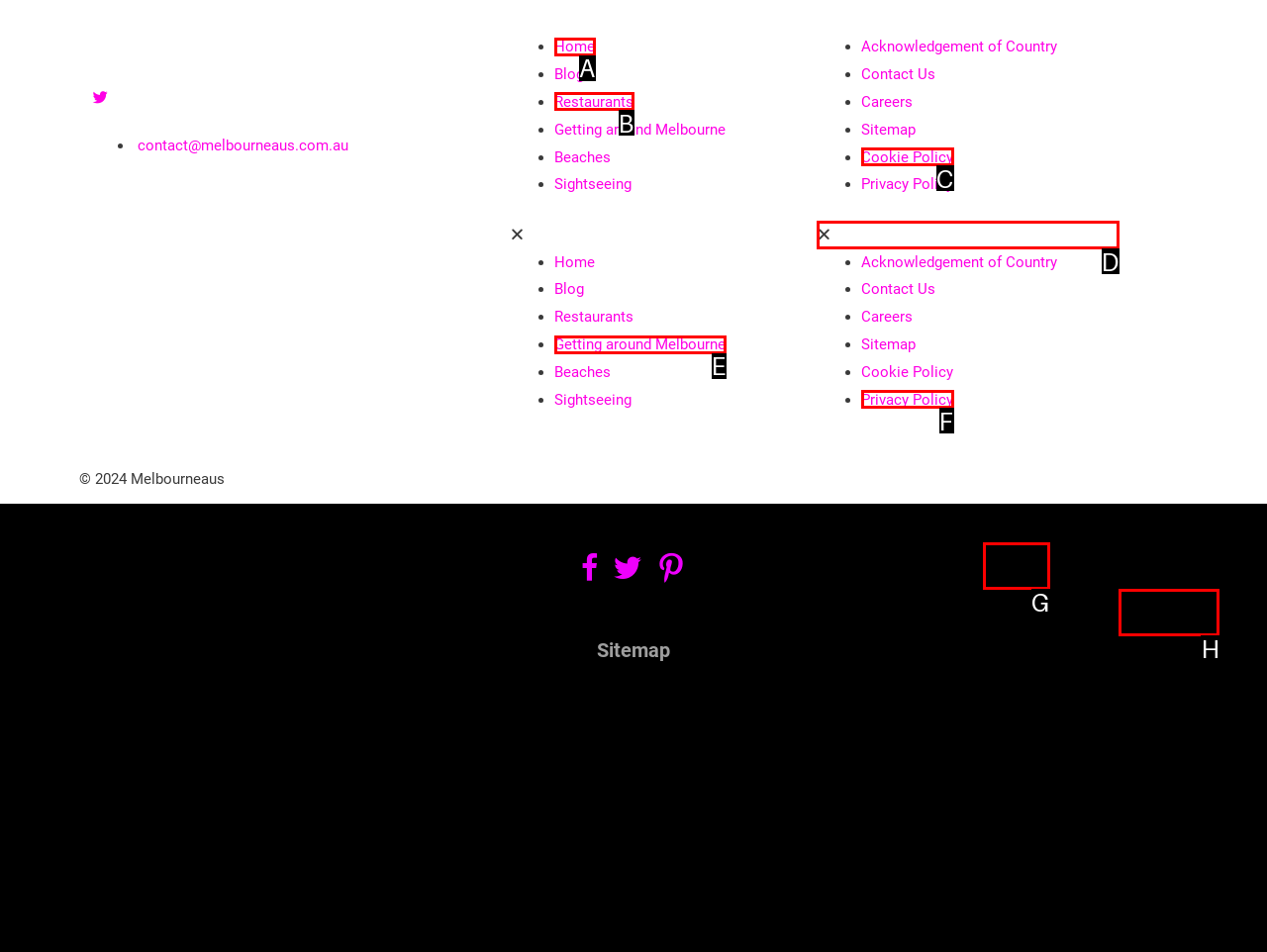Based on the description Cookie Policy, identify the most suitable HTML element from the options. Provide your answer as the corresponding letter.

C